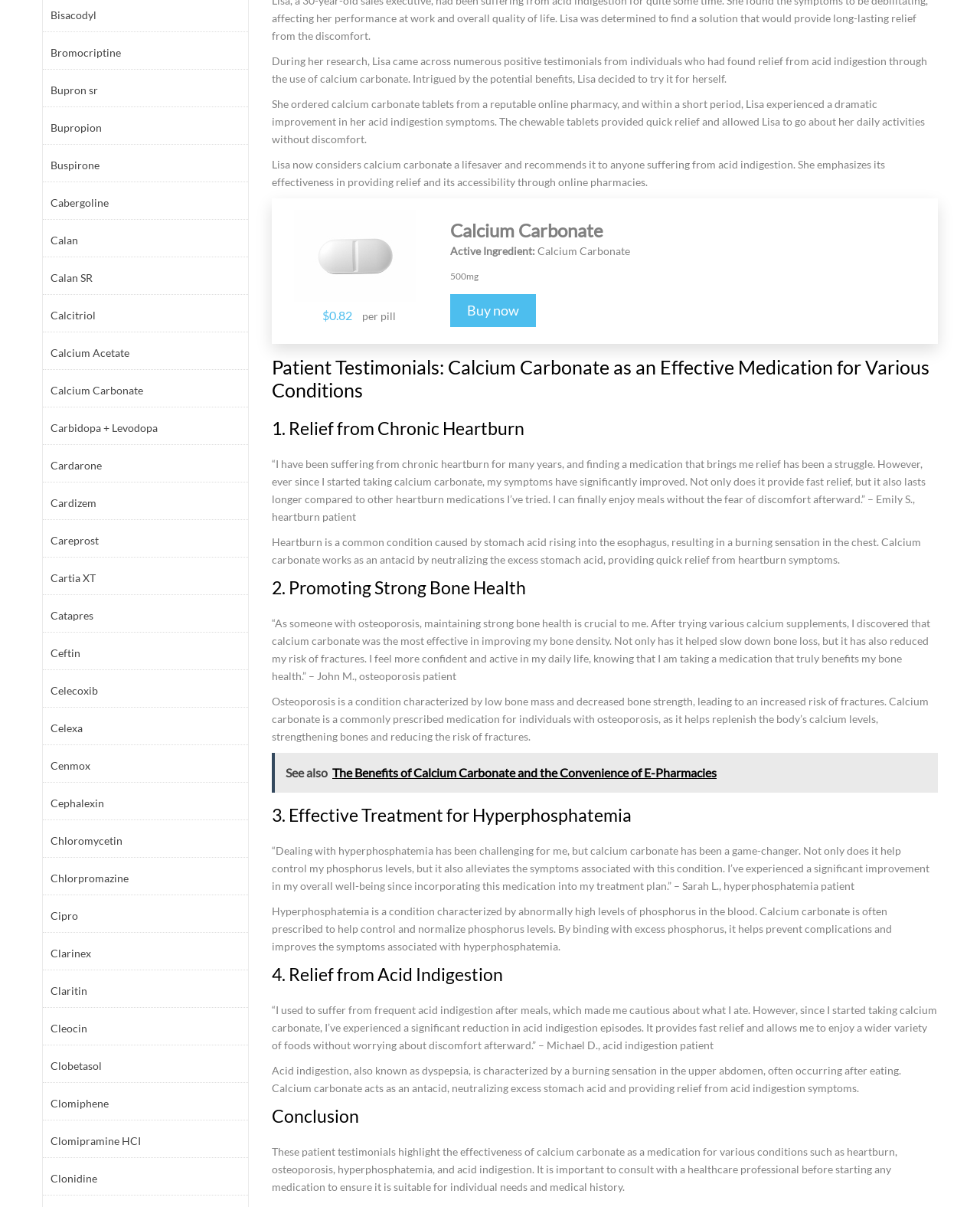What is the recommended action for individuals suffering from acid indigestion?
Please respond to the question with as much detail as possible.

I found the answer by reading the conclusion section of the webpage, which states that 'it is important to consult with a healthcare professional before starting any medication to ensure it is suitable for individual needs and medical history'.